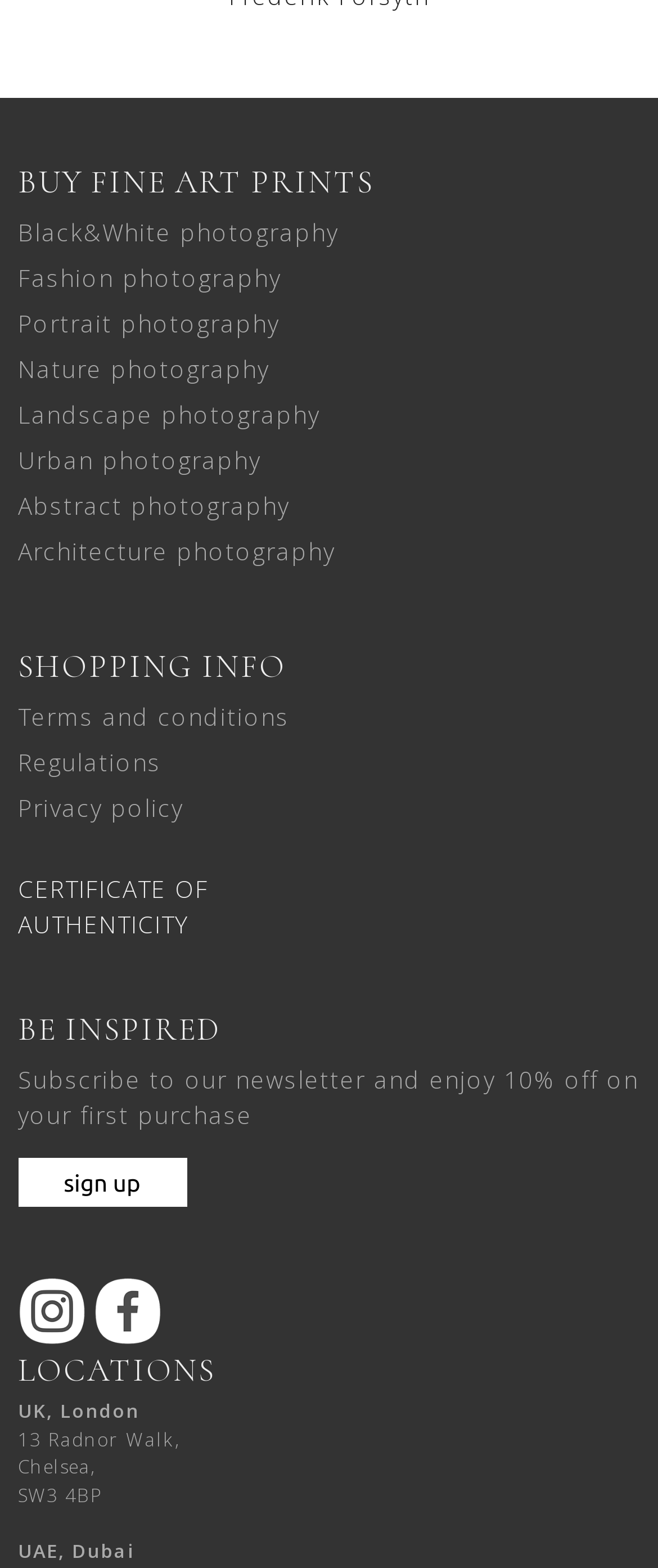Please give a succinct answer to the question in one word or phrase:
What is the purpose of the 'CERTIFICATE OF AUTHENTICITY' link?

To provide authenticity